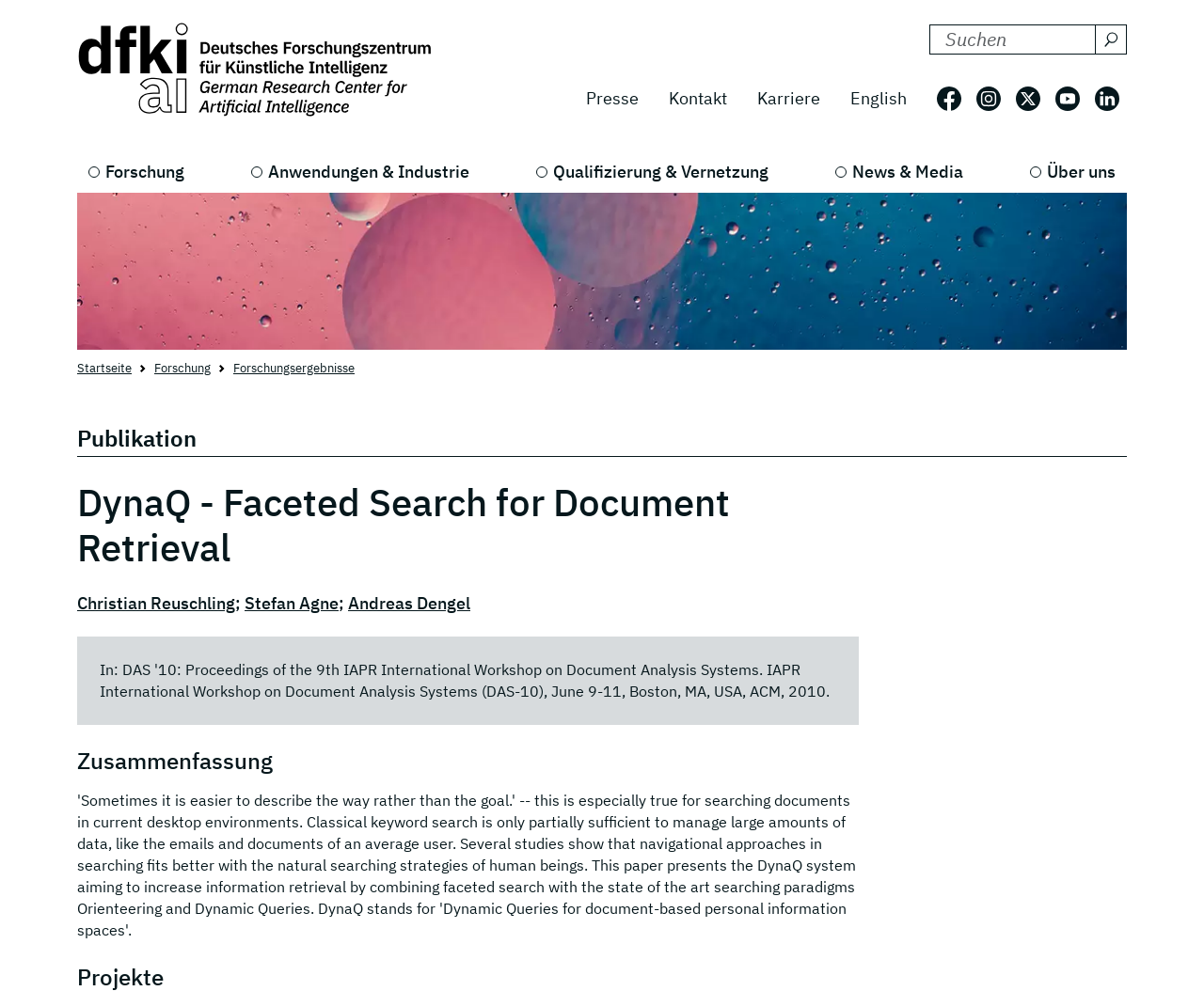Can you find the bounding box coordinates for the element to click on to achieve the instruction: "go to press page"?

[0.474, 0.081, 0.543, 0.118]